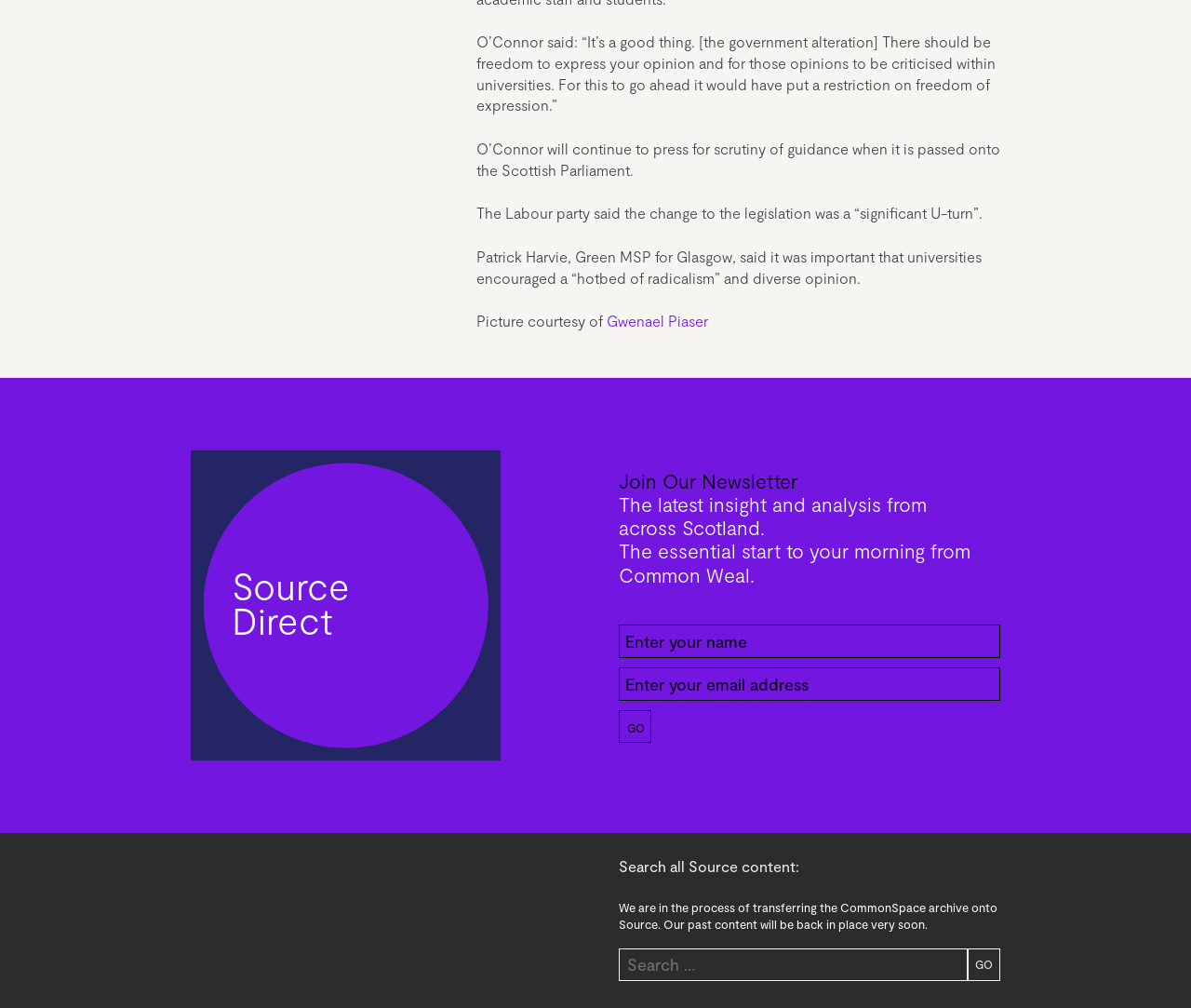What is the purpose of the textbox at the top of the page?
Use the information from the image to give a detailed answer to the question.

The textbox is located at the top of the page, and there is a 'GO' button next to it, suggesting that it is a search function. Additionally, the static text element 'Search all Source content:' is located nearby, further supporting this conclusion.